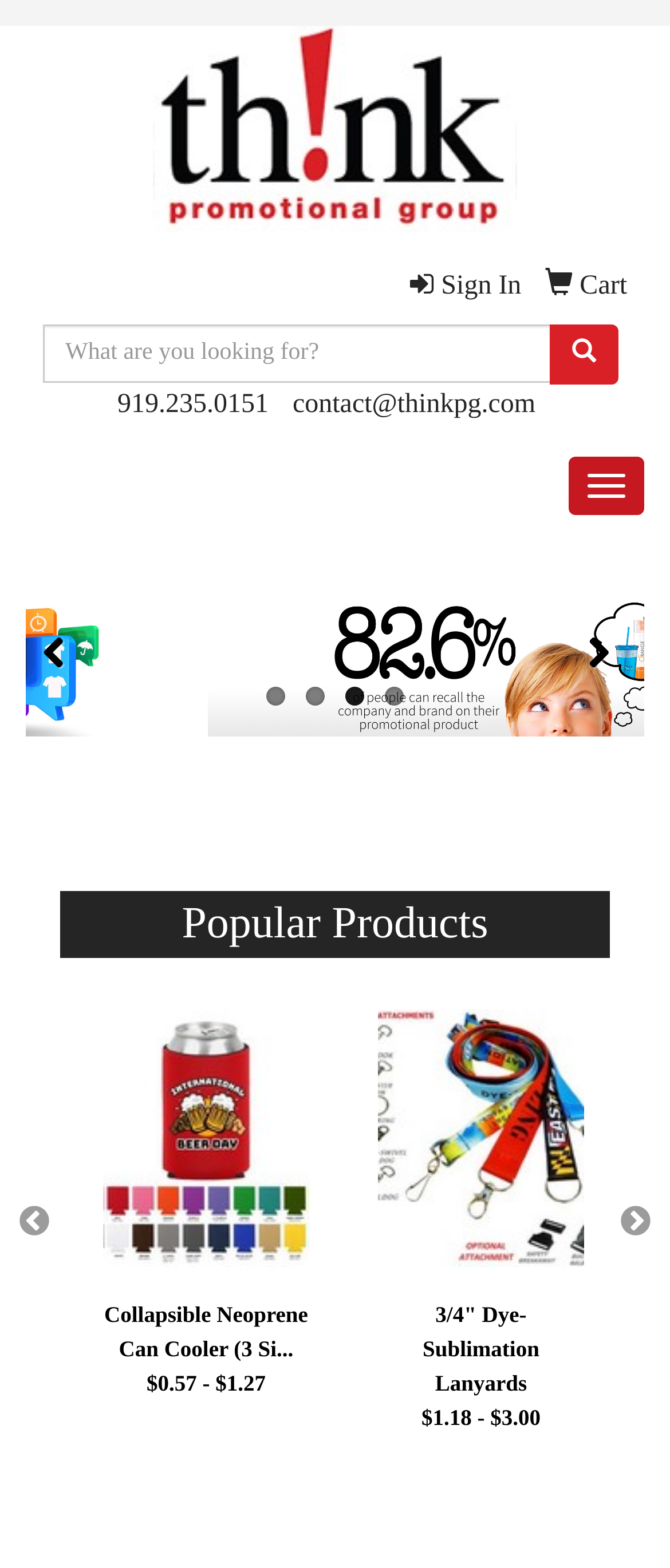What is the text on the top-left corner? Look at the image and give a one-word or short phrase answer.

Th!nk Promotional Group